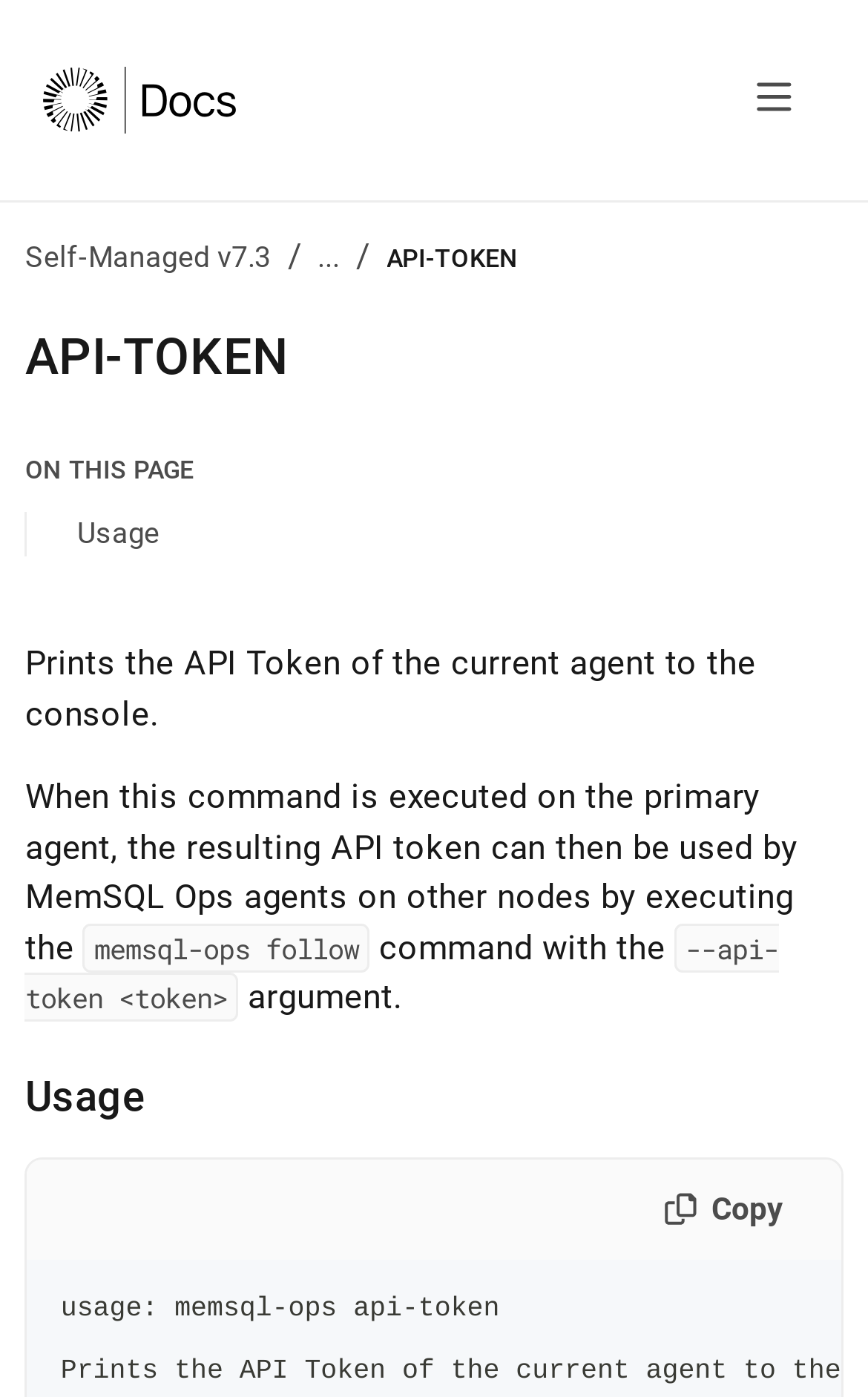Bounding box coordinates should be provided in the format (top-left x, top-left y, bottom-right x, bottom-right y) with all values between 0 and 1. Identify the bounding box for this UI element: aria-label="Open navigation"

[0.83, 0.048, 0.952, 0.096]